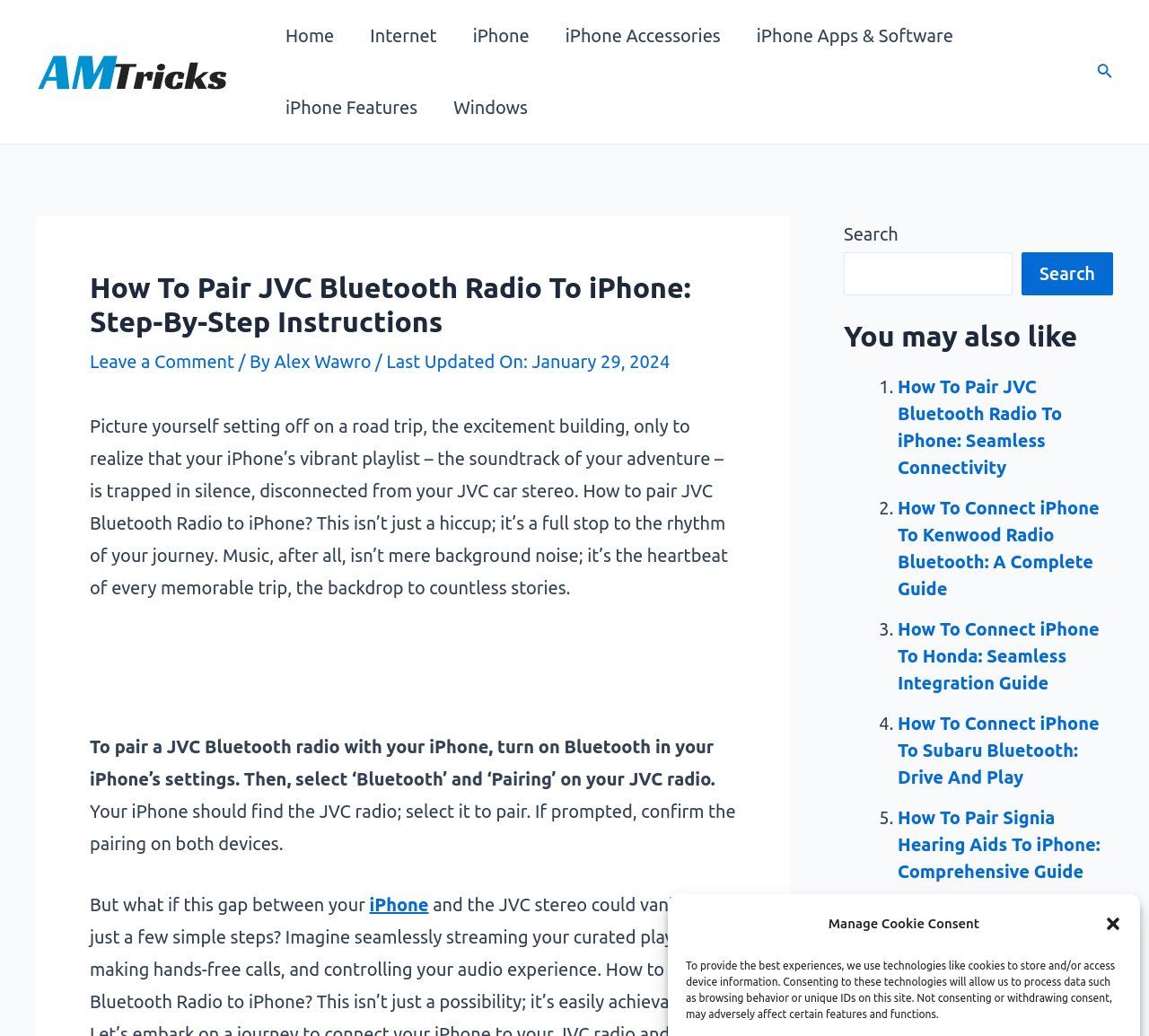Please find the bounding box coordinates of the element that you should click to achieve the following instruction: "Check the related article about How To Connect iPhone To Kenwood Radio Bluetooth". The coordinates should be presented as four float numbers between 0 and 1: [left, top, right, bottom].

[0.781, 0.48, 0.957, 0.578]